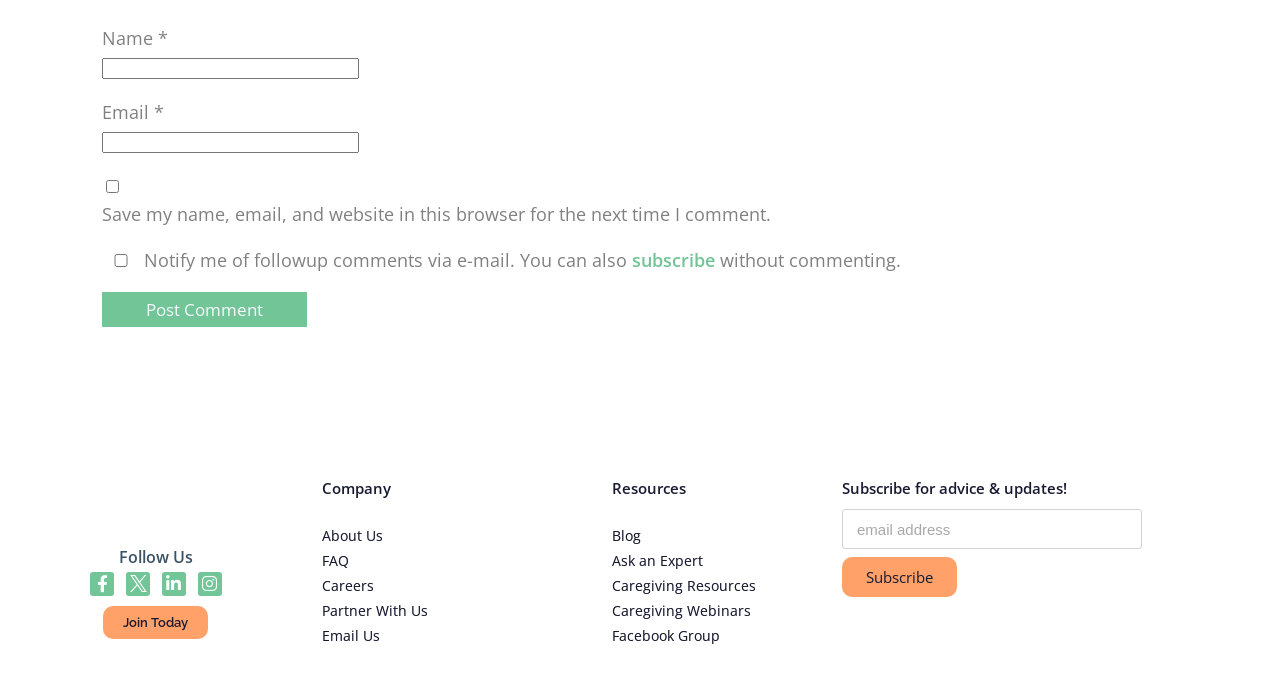Identify the bounding box coordinates for the region to click in order to carry out this instruction: "Enter your name". Provide the coordinates using four float numbers between 0 and 1, formatted as [left, top, right, bottom].

[0.08, 0.084, 0.281, 0.115]